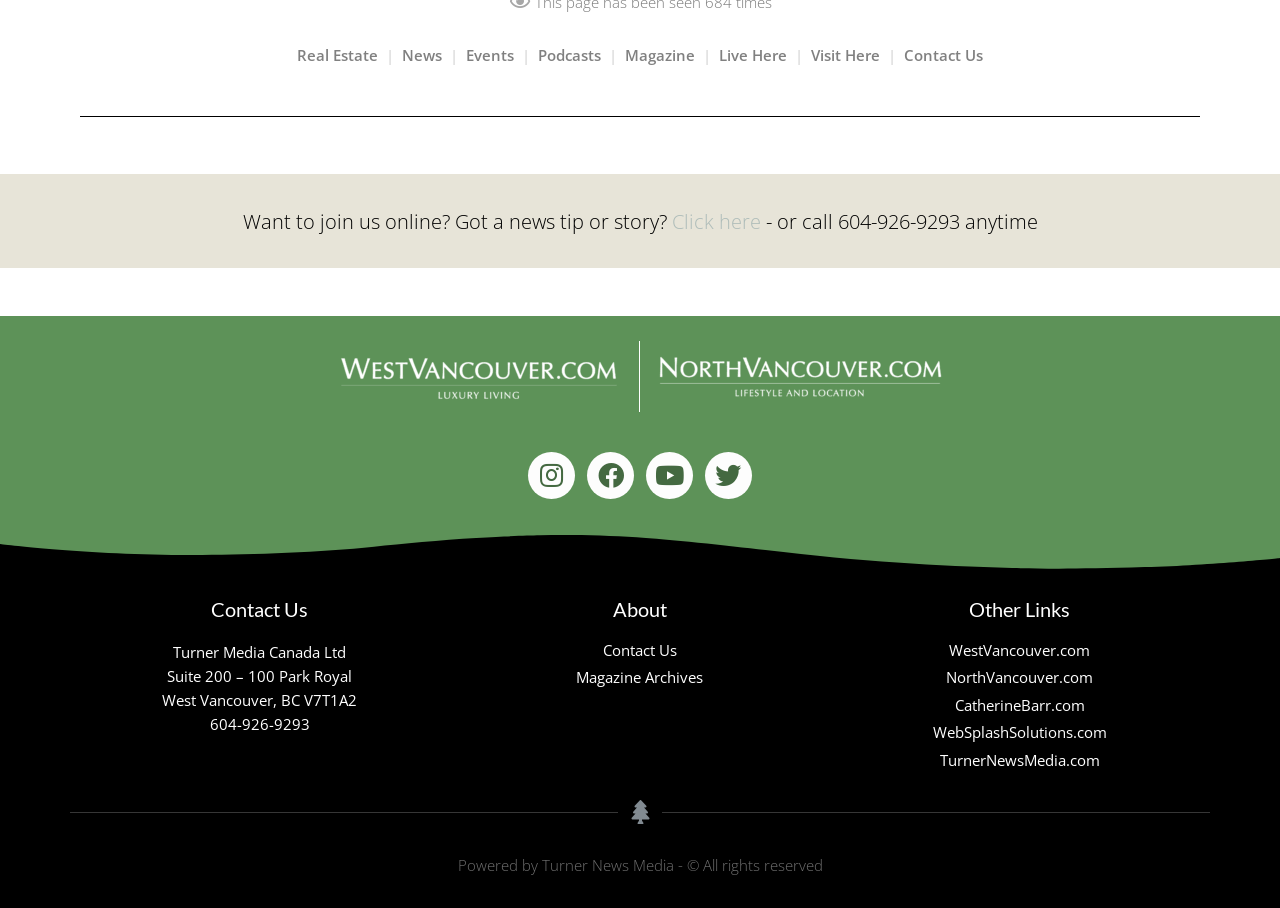What is the company name listed in the contact information?
Relying on the image, give a concise answer in one word or a brief phrase.

Turner Media Canada Ltd